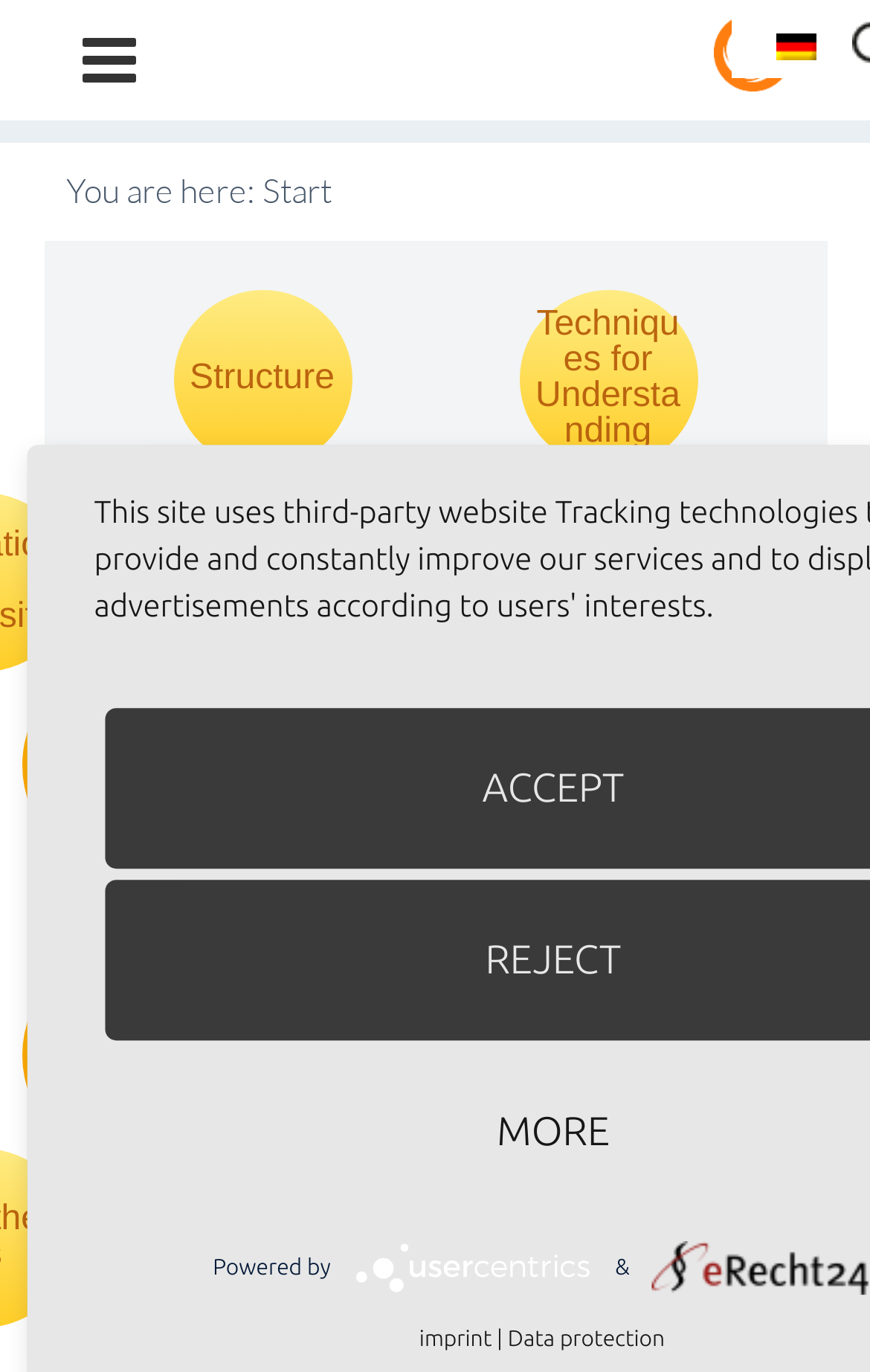Please identify the bounding box coordinates of the area that needs to be clicked to follow this instruction: "Explore the Forms of Self-Reflection".

[0.024, 0.688, 0.281, 0.851]